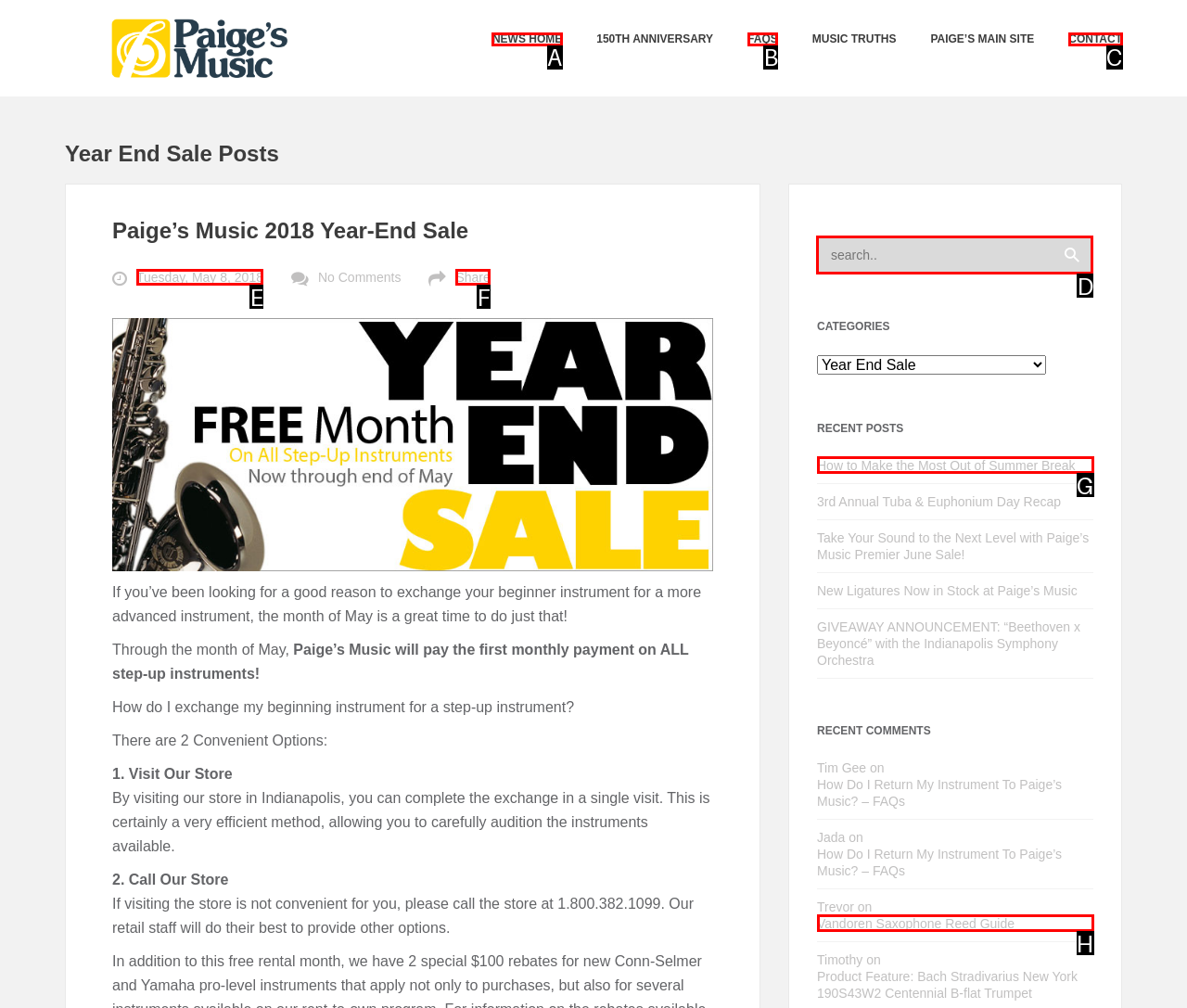Which lettered option should be clicked to perform the following task: Search for something
Respond with the letter of the appropriate option.

D